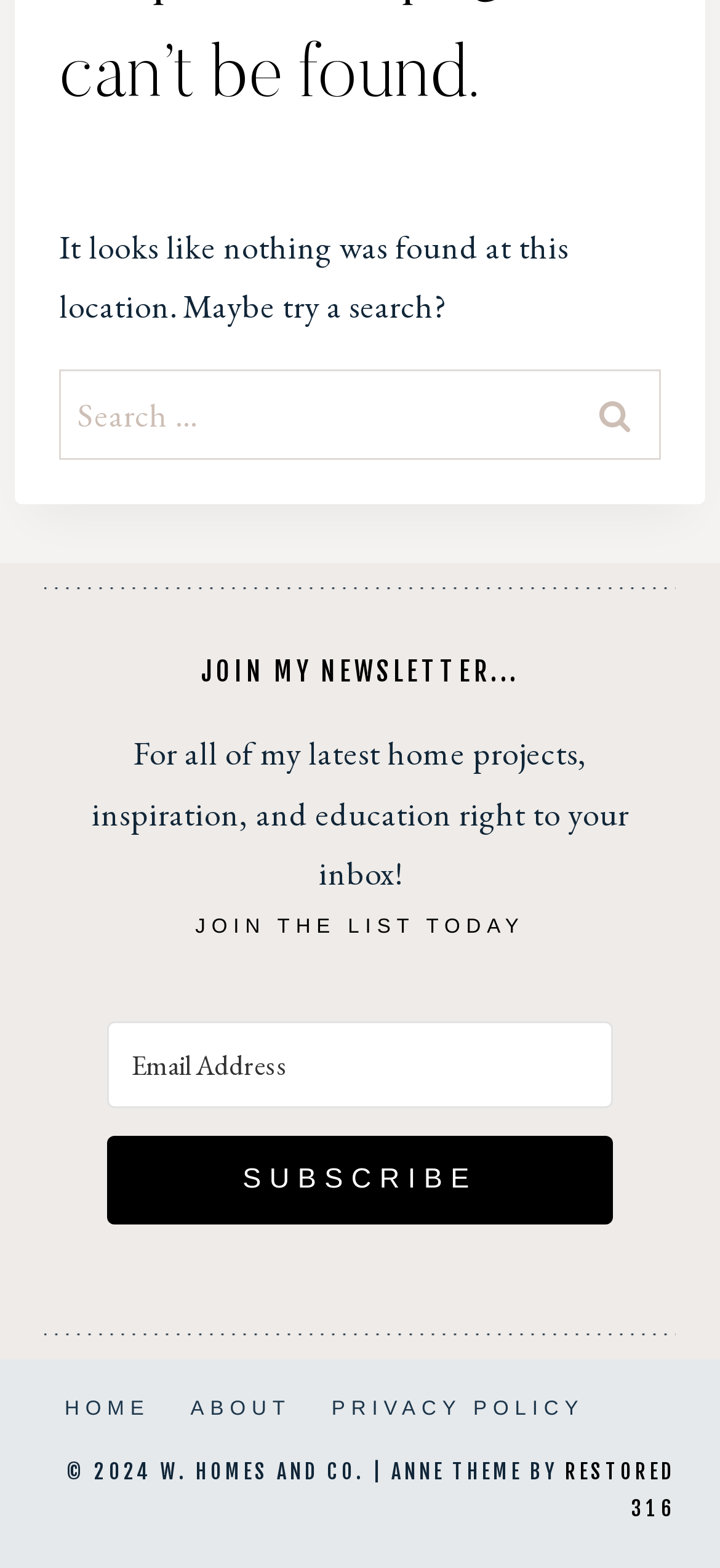Given the description of a UI element: "parent_node: Search for: value="Search"", identify the bounding box coordinates of the matching element in the webpage screenshot.

[0.79, 0.236, 0.918, 0.294]